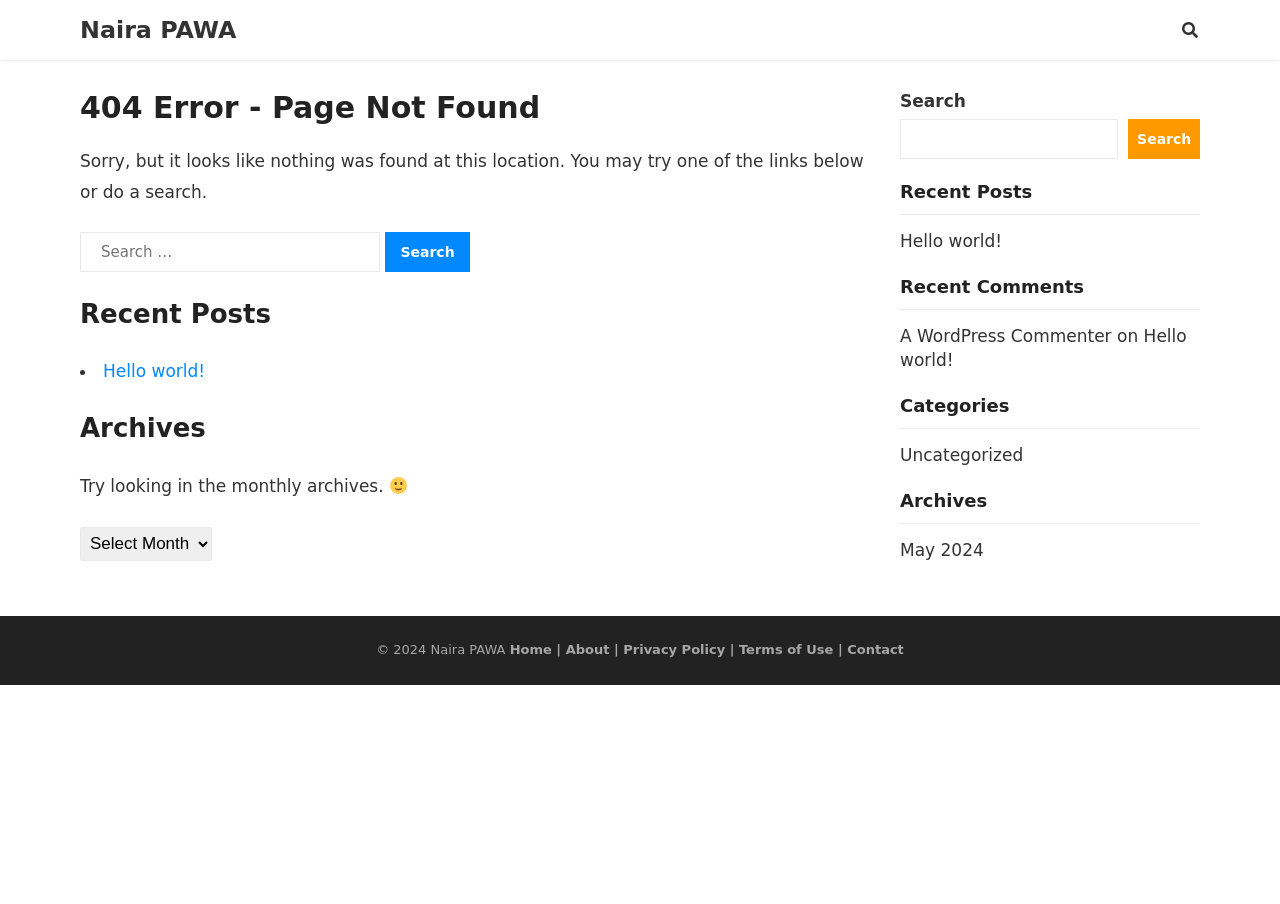What is the category link text?
Please give a detailed and elaborate explanation in response to the question.

The category link text is 'Uncategorized' which is a child element of the heading 'Categories' and has a bounding box coordinate of [0.703, 0.492, 0.799, 0.514].